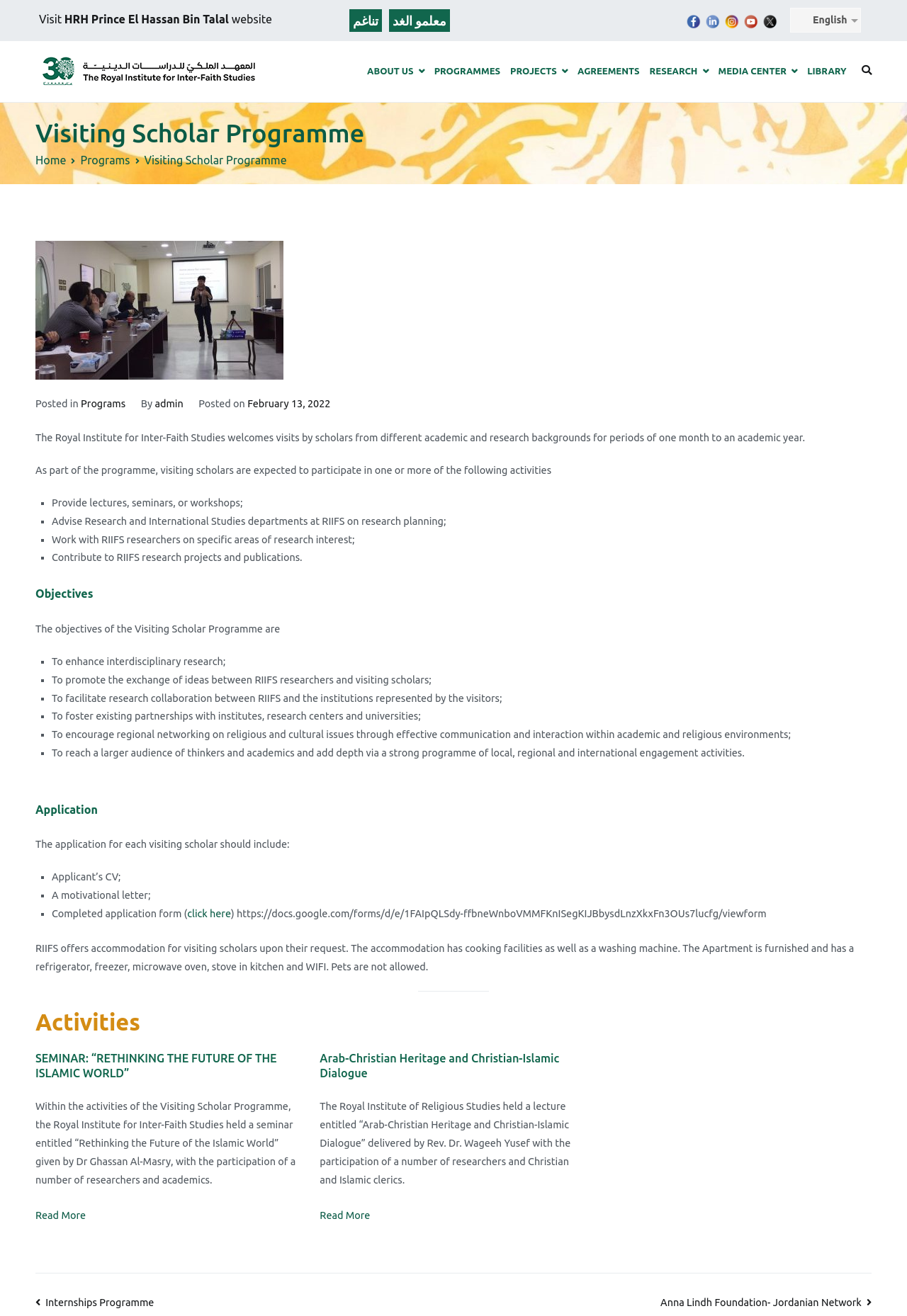What is the name of the institute?
Respond to the question with a single word or phrase according to the image.

The Royal Institute for Inter-Faith Studies